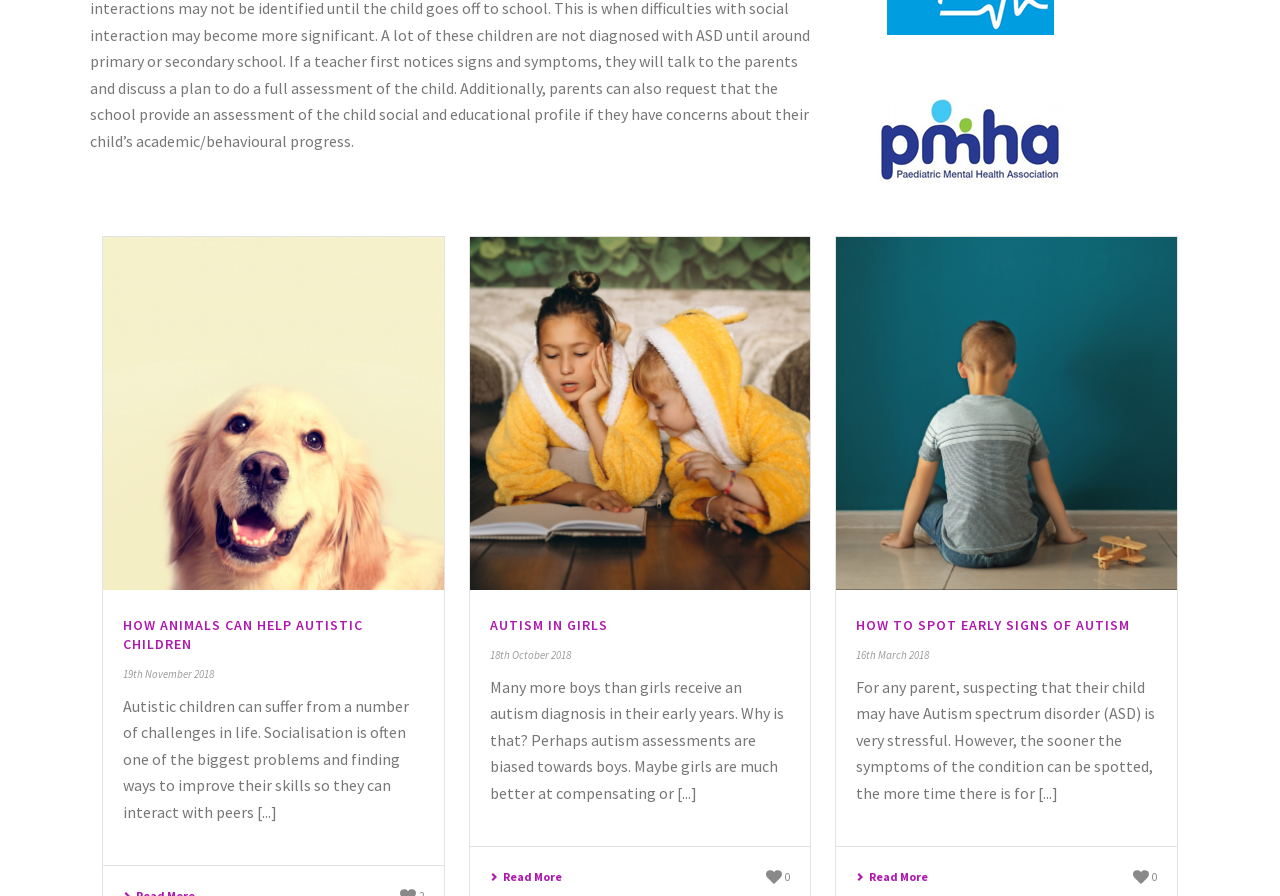Can you give a detailed response to the following question using the information from the image? What is the topic of the first article?

The first article's heading is 'HOW ANIMALS CAN HELP AUTISTIC CHILDREN', and the static text below it mentions 'Autistic children can suffer from a number of challenges in life.' Therefore, the topic of the first article is about autistic children.